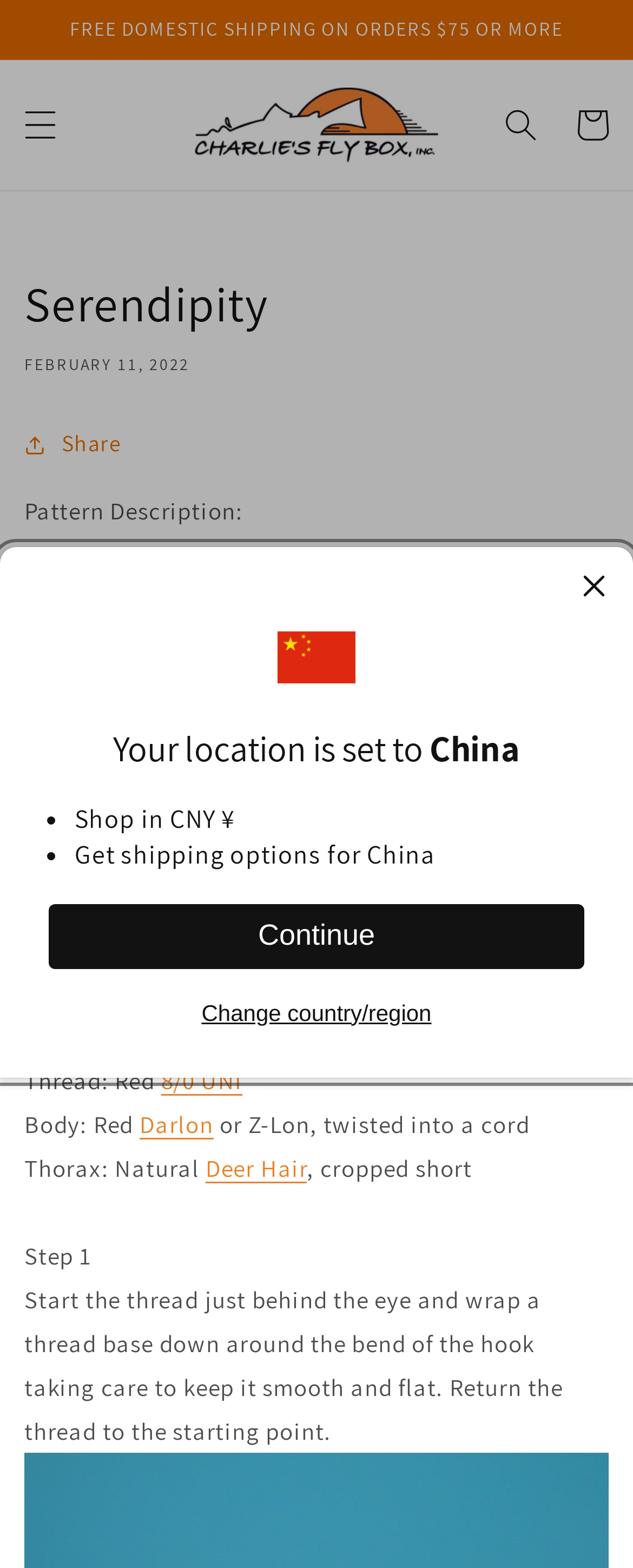Find the bounding box coordinates of the area that needs to be clicked in order to achieve the following instruction: "view the cart". The coordinates should be specified as four float numbers between 0 and 1, i.e., [left, top, right, bottom].

[0.879, 0.057, 0.992, 0.102]